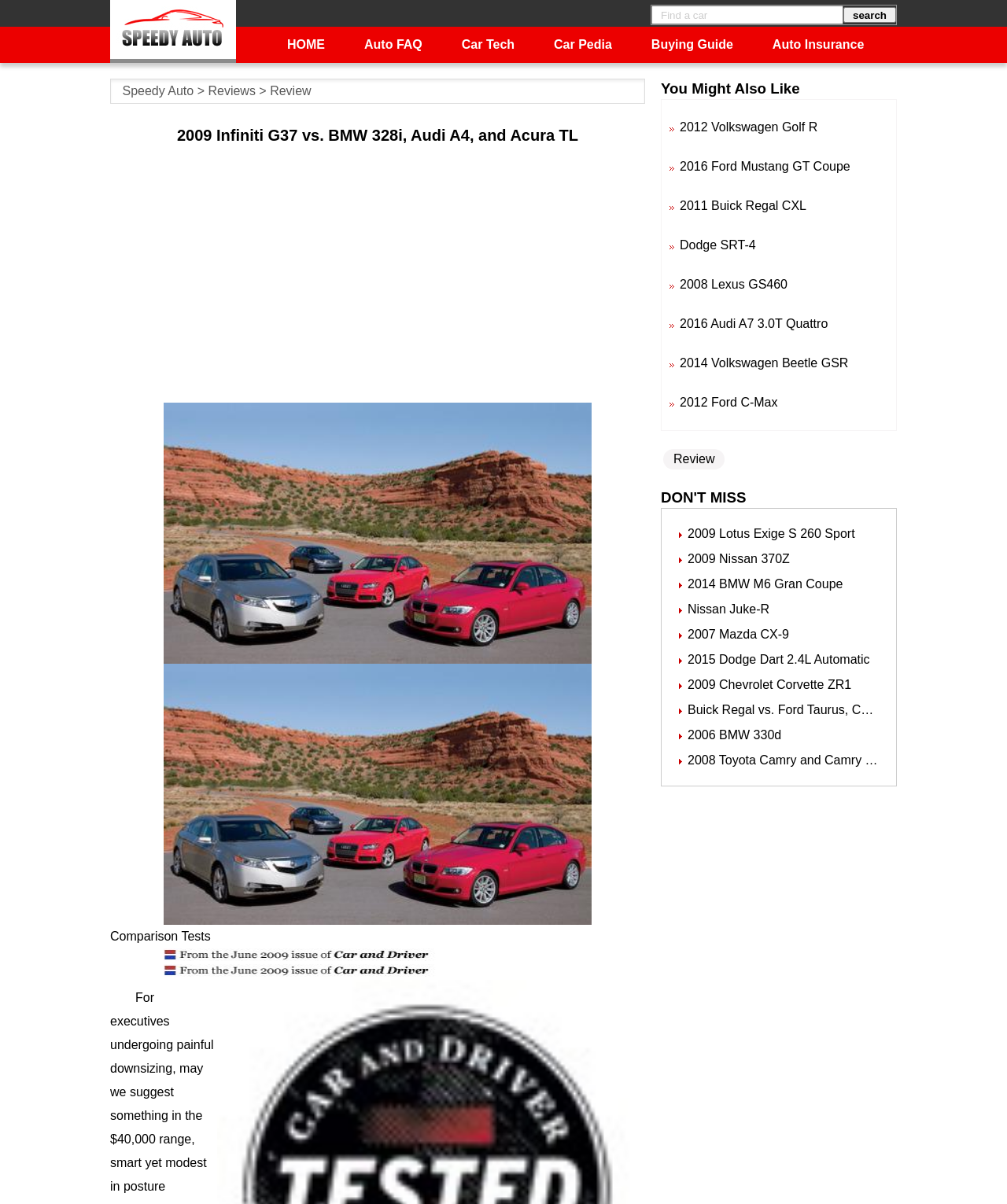Using the webpage screenshot, find the UI element described by value="search". Provide the bounding box coordinates in the format (top-left x, top-left y, bottom-right x, bottom-right y), ensuring all values are floating point numbers between 0 and 1.

[0.838, 0.006, 0.89, 0.019]